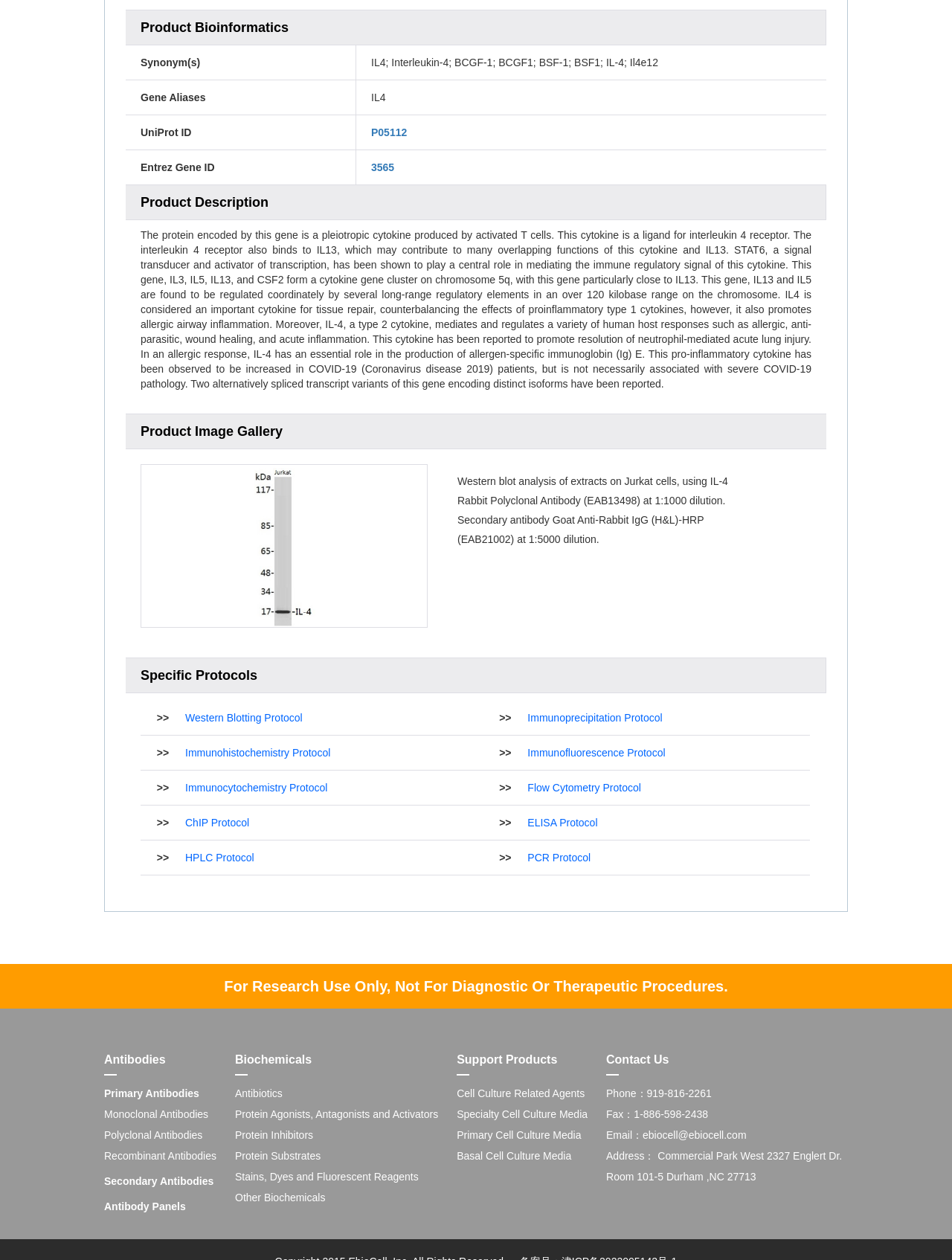Specify the bounding box coordinates of the area to click in order to follow the given instruction: "view the product image gallery."

[0.132, 0.328, 0.868, 0.356]